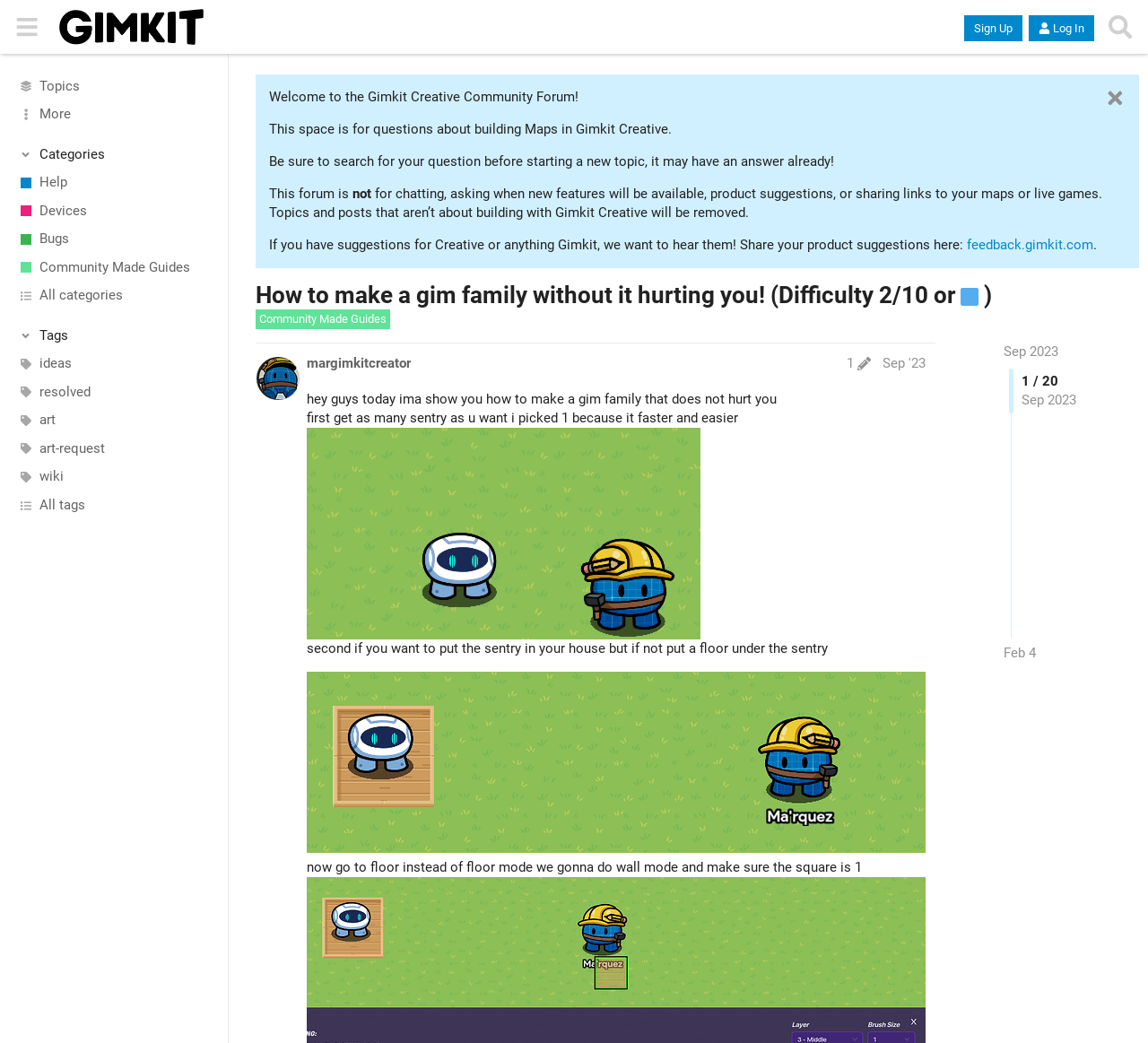Determine the main heading of the webpage and generate its text.

How to make a gim family without it hurting you! (Difficulty 2/10 or  )